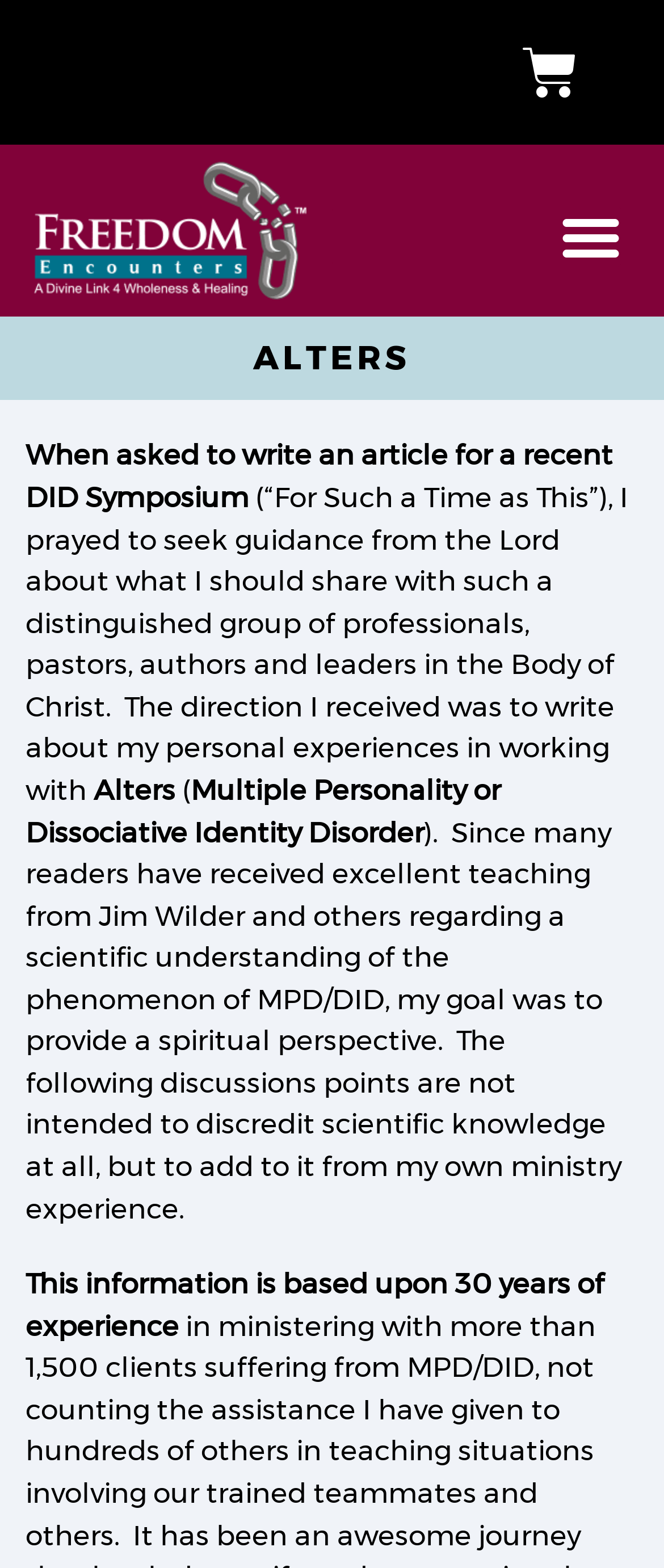From the element description: "$0.00 0 Cart", extract the bounding box coordinates of the UI element. The coordinates should be expressed as four float numbers between 0 and 1, in the order [left, top, right, bottom].

[0.708, 0.011, 0.949, 0.081]